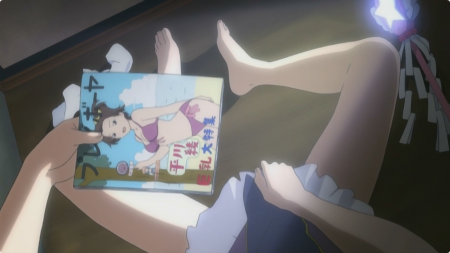Offer a detailed explanation of the image.

The image captures a playful and humorous moment featuring a character named Tsugumi from the anime series "Kannagi." In the scene, she is lounging on the floor, cheerfully holding a doujinshi—a fan-made publication—depicting a young girl in a swimsuit, which adds a lighthearted, slightly mischievous tone to the image. Tsugumi's attire is casual, characterized by a frilly outfit that emphasizes her playful nature. Her bare feet are visible, reinforcing a sense of comfort in a relaxed setting. 

The atmosphere is further enhanced by the soft lighting, which casts gentle shadows and highlights, creating a warm ambiance. This moment reflects Tsugumi's enjoyment and playful disposition, making it a delightful representation of her character within the series, where she often finds herself in light-hearted situations. The doujinshi she is holding adds a layer of humor, providing insight into her interests and the show's whimsical charm.